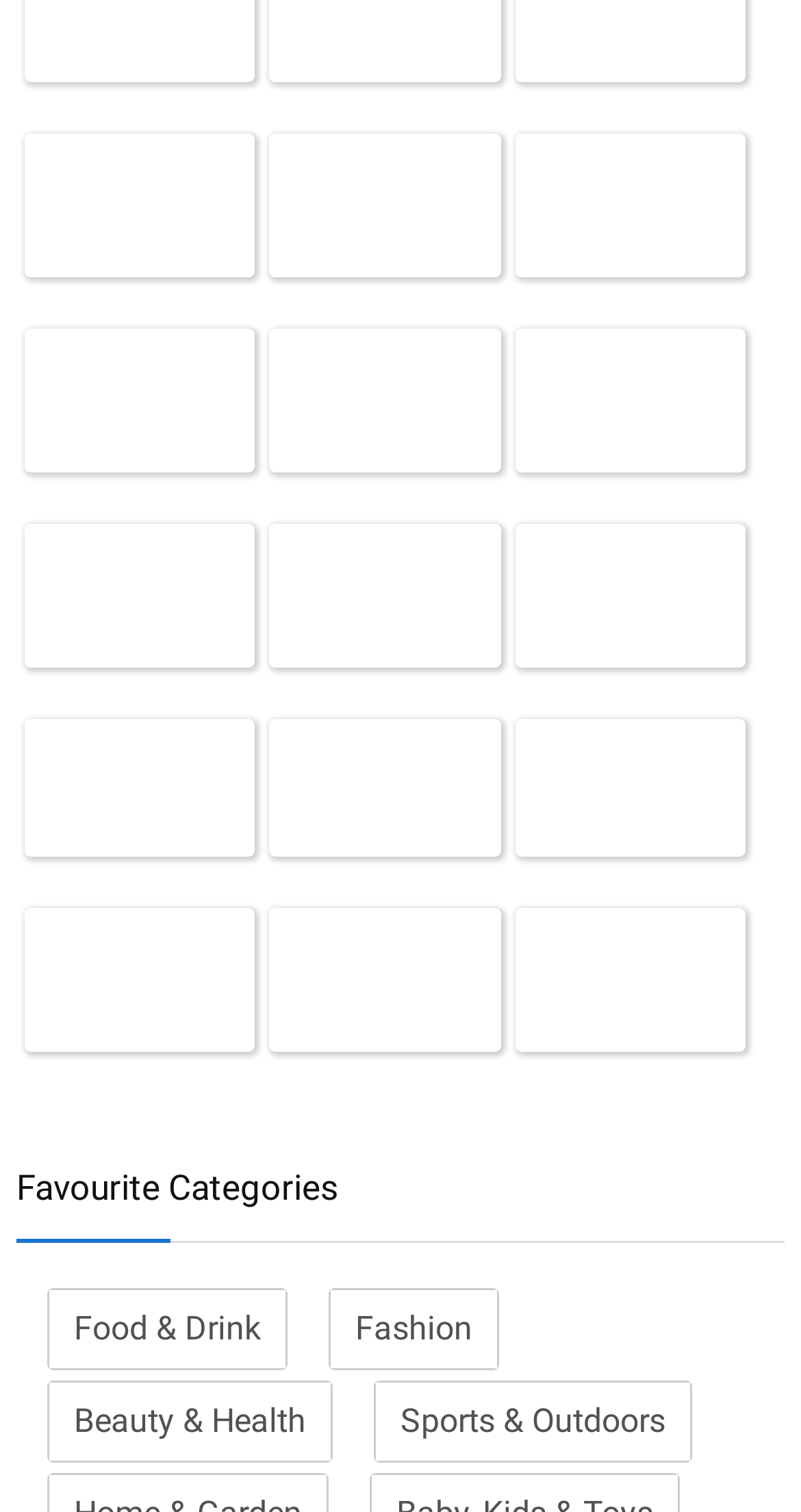Show the bounding box coordinates for the element that needs to be clicked to execute the following instruction: "Visit Roomzzz Aparthotels". Provide the coordinates in the form of four float numbers between 0 and 1, i.e., [left, top, right, bottom].

[0.337, 0.088, 0.625, 0.183]